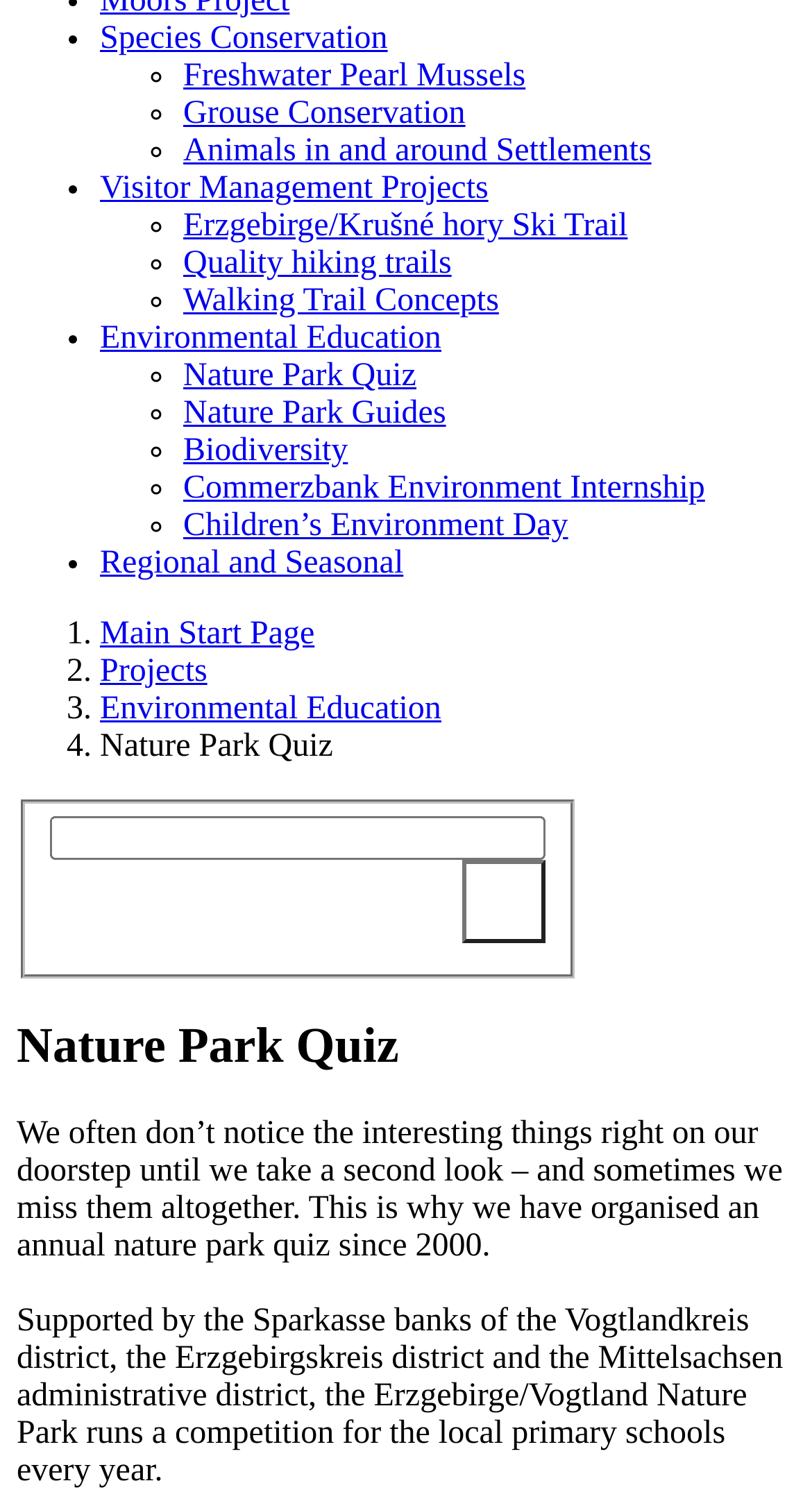From the screenshot, find the bounding box of the UI element matching this description: "Walking Trail Concepts". Supply the bounding box coordinates in the form [left, top, right, bottom], each a float between 0 and 1.

[0.226, 0.19, 0.614, 0.214]